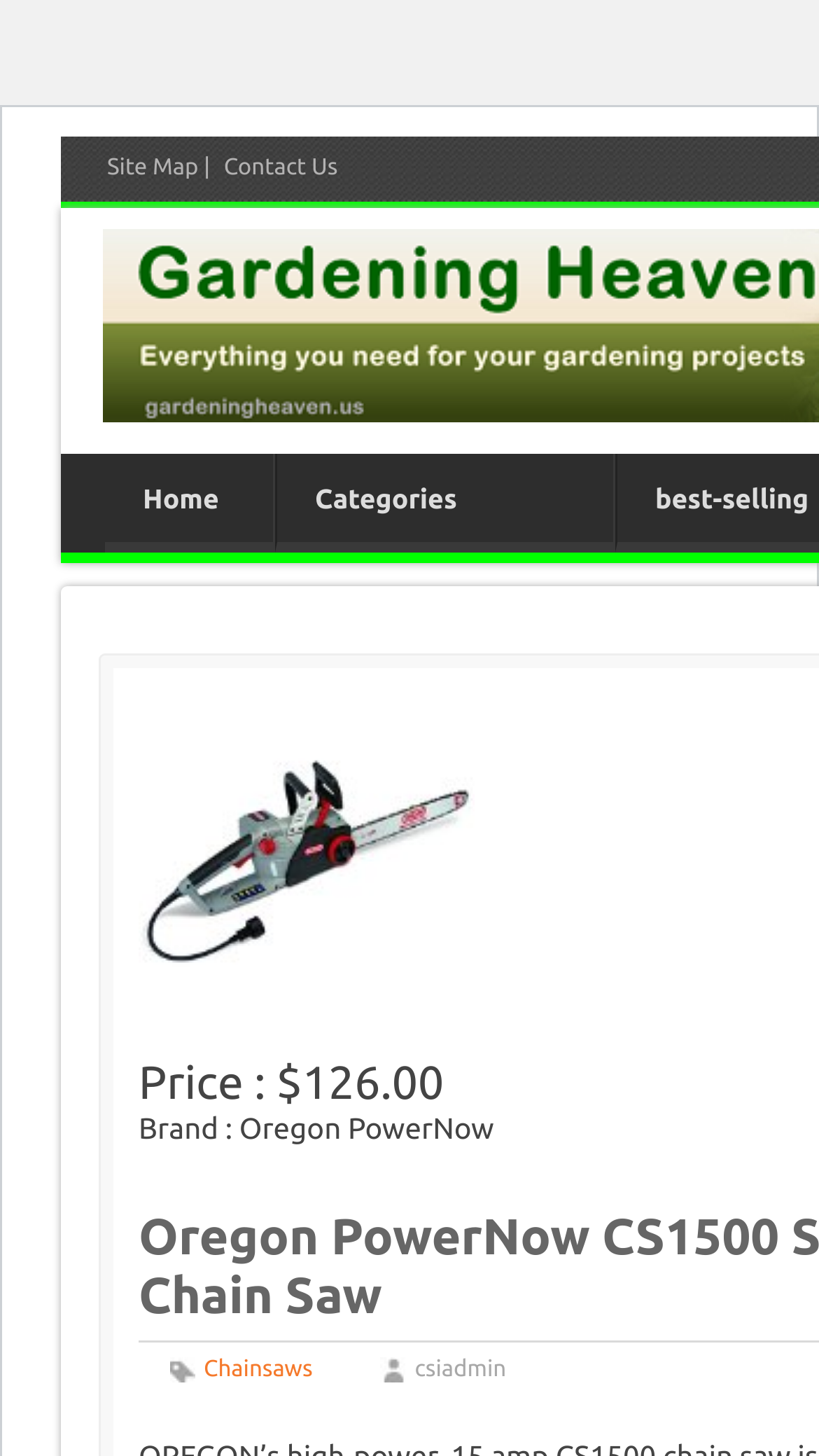Identify the bounding box coordinates of the HTML element based on this description: "Contact Us".

[0.263, 0.107, 0.423, 0.124]